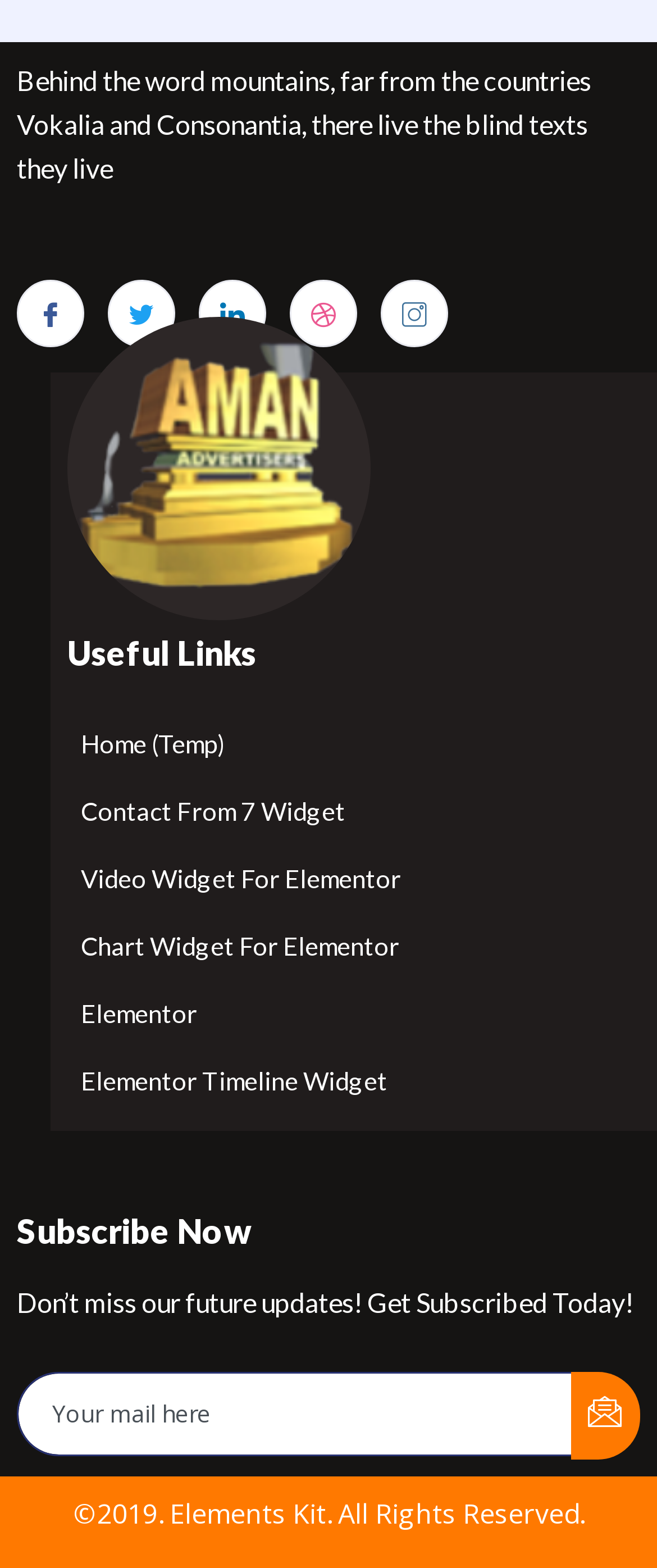Mark the bounding box of the element that matches the following description: "Elementor Timeline Widget".

[0.103, 0.668, 0.59, 0.711]